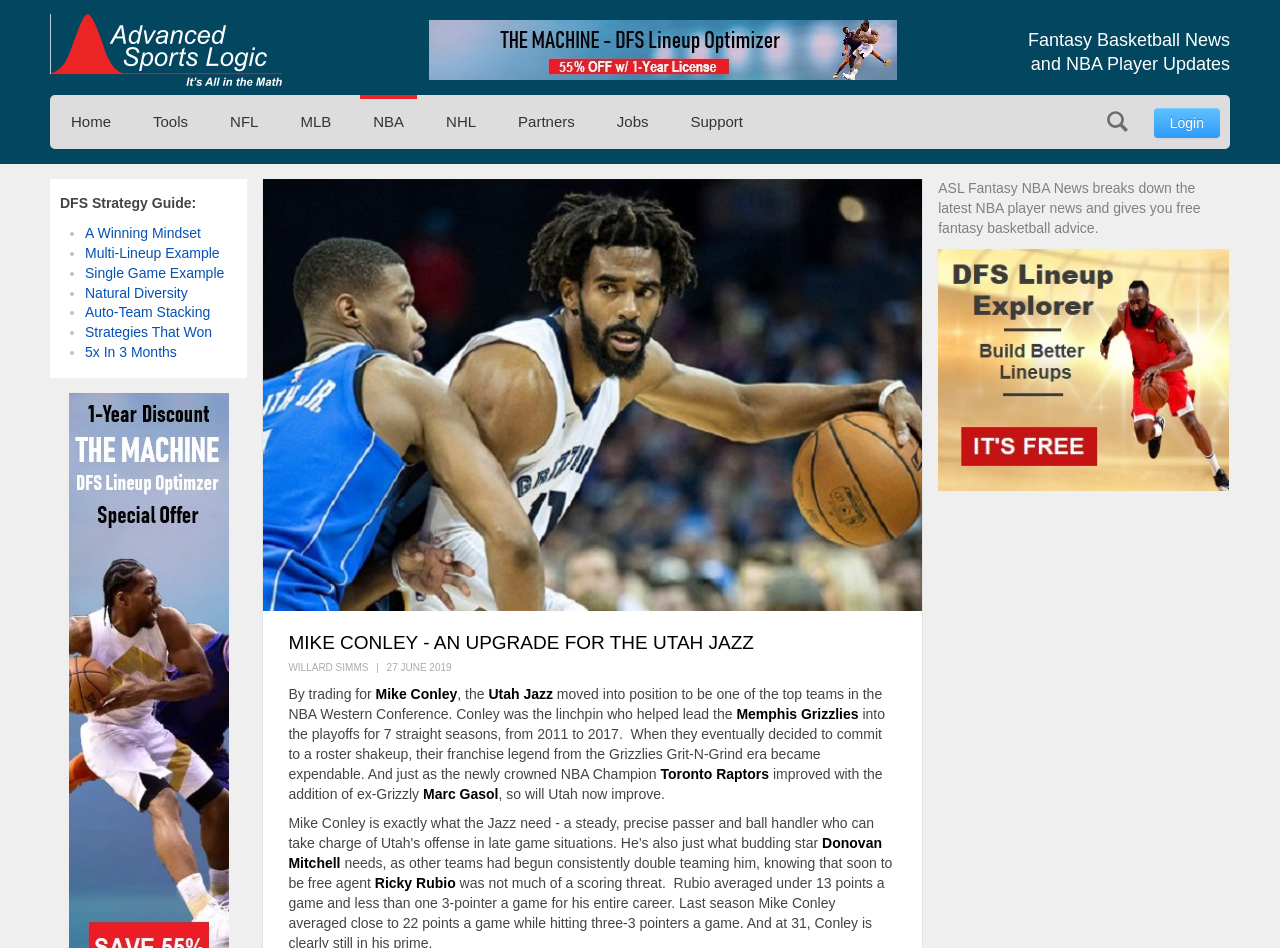Write a detailed summary of the webpage.

The webpage is about Mike Conley's acquisition by the Utah Jazz and its impact on the team. At the top, there is a navigation bar with links to "Advanced Sports Logic", "Login", "Home", "Tools", and various sports leagues like "NFL", "MLB", "NBA", and "NHL". On the top right, there is a search bar.

Below the navigation bar, there is a heading that reads "Fantasy Basketball News and NBA Player Updates". Underneath, there is a section with a title "DFS Strategy Guide" that lists several links to guides on daily fantasy sports strategies.

The main content of the webpage is an article about Mike Conley's acquisition by the Utah Jazz. The article is written by Willard Simms and was published on June 27, 2019. The article discusses how Conley's acquisition will help the Utah Jazz become one of the top teams in the NBA Western Conference. There is an image related to the article, but its content is not specified.

The article is divided into several paragraphs that discuss Conley's past achievements, including leading the Memphis Grizzlies to the playoffs for 7 straight seasons, and how his acquisition will improve the Utah Jazz, particularly in terms of supporting Donovan Mitchell. The article also mentions other players, such as Marc Gasol and Ricky Rubio, and their roles in the team.